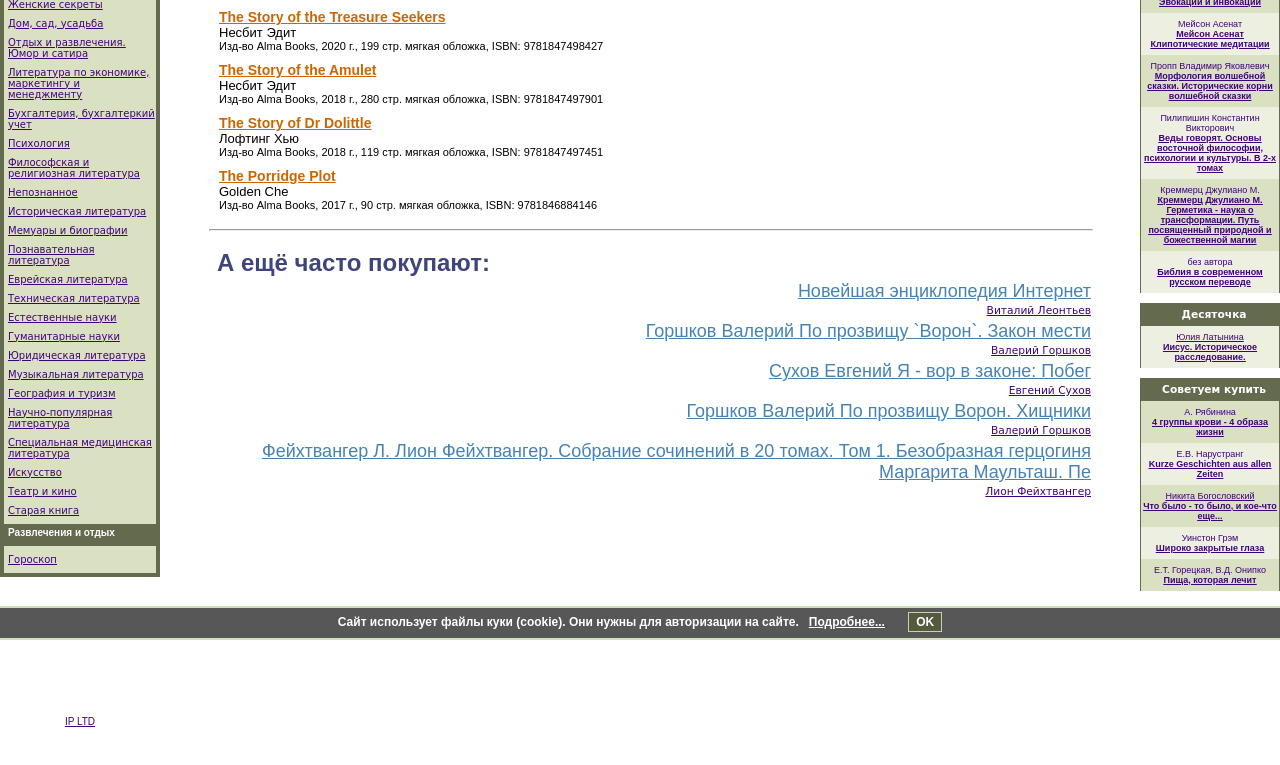Determine the bounding box of the UI element mentioned here: "Искусство". The coordinates must be in the format [left, top, right, bottom] with values ranging from 0 to 1.

[0.006, 0.61, 0.048, 0.624]